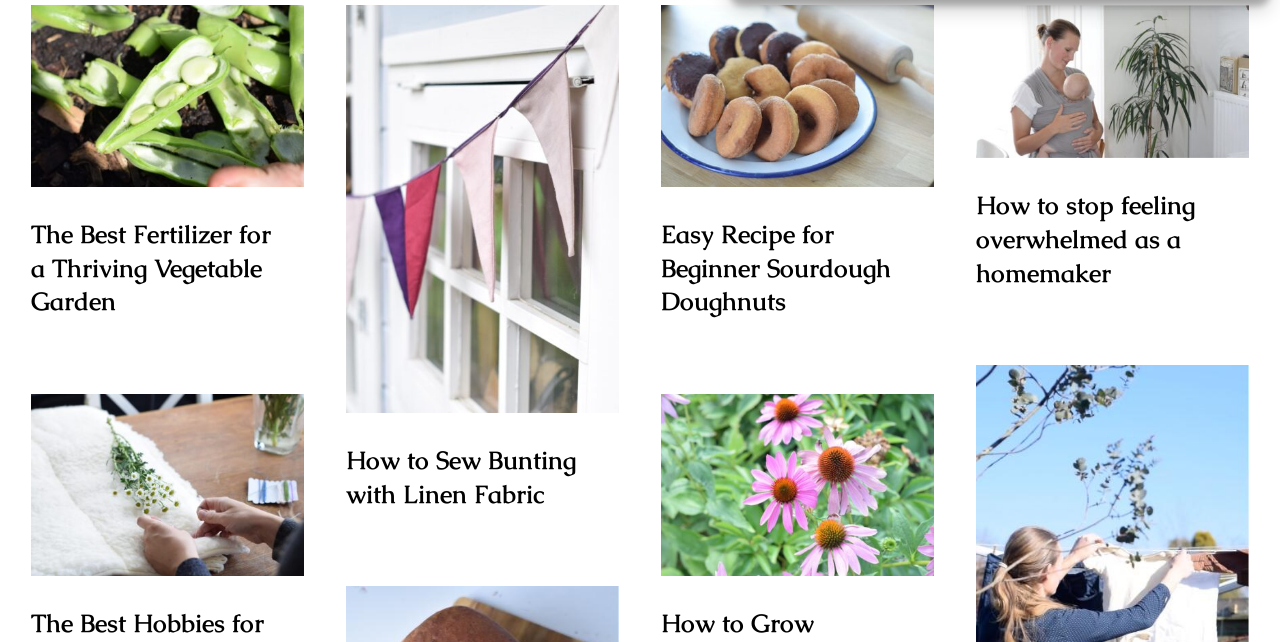Look at the image and give a detailed response to the following question: What is the subject of the image in the second section?

In the second section, I found an image with the description 'Fabric Linen Bunting in soft rose colors', which suggests that the subject of the image is linen fabric bunting.